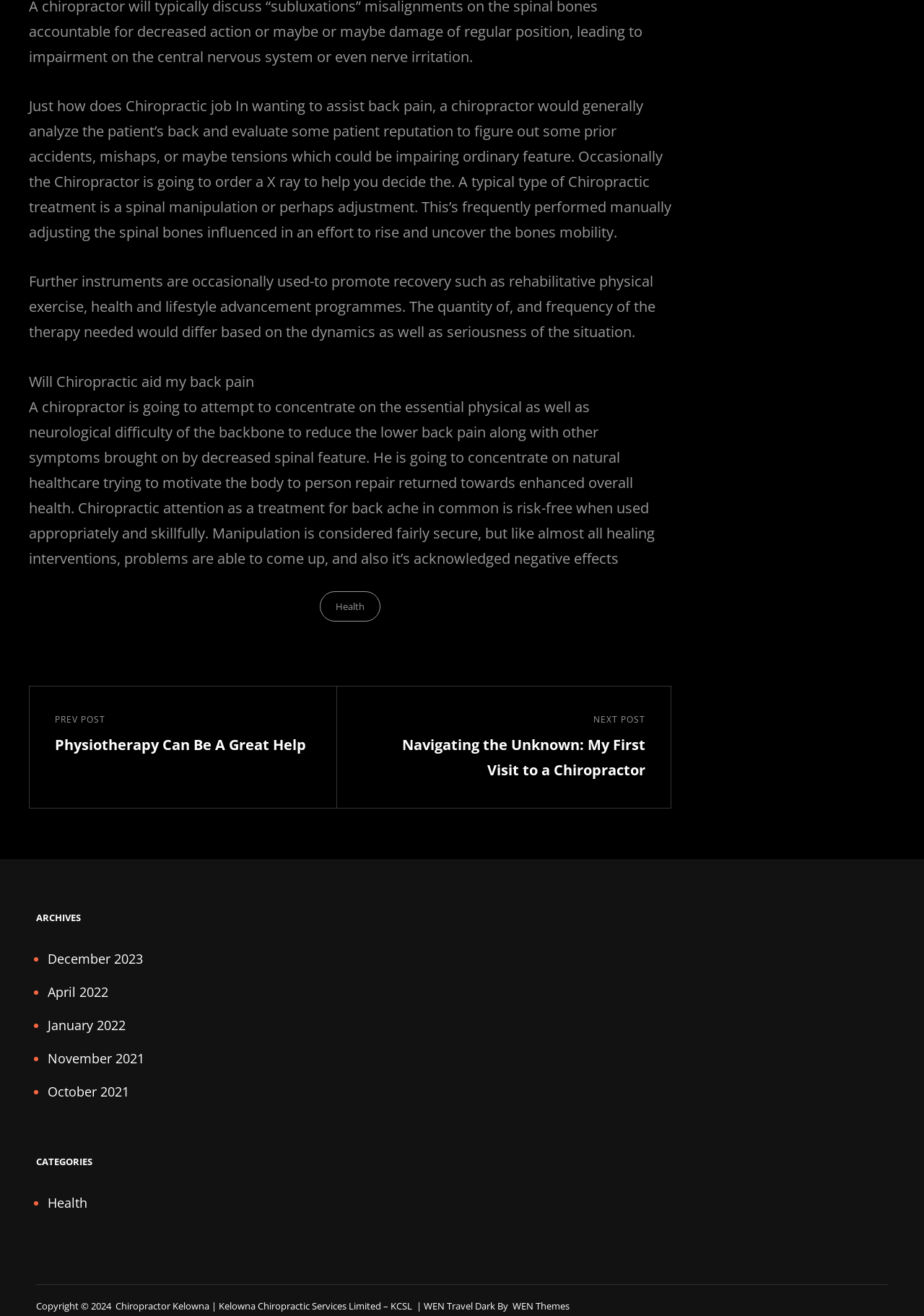Find the bounding box coordinates of the clickable area required to complete the following action: "Click on the 'Health' category link".

[0.346, 0.449, 0.412, 0.472]